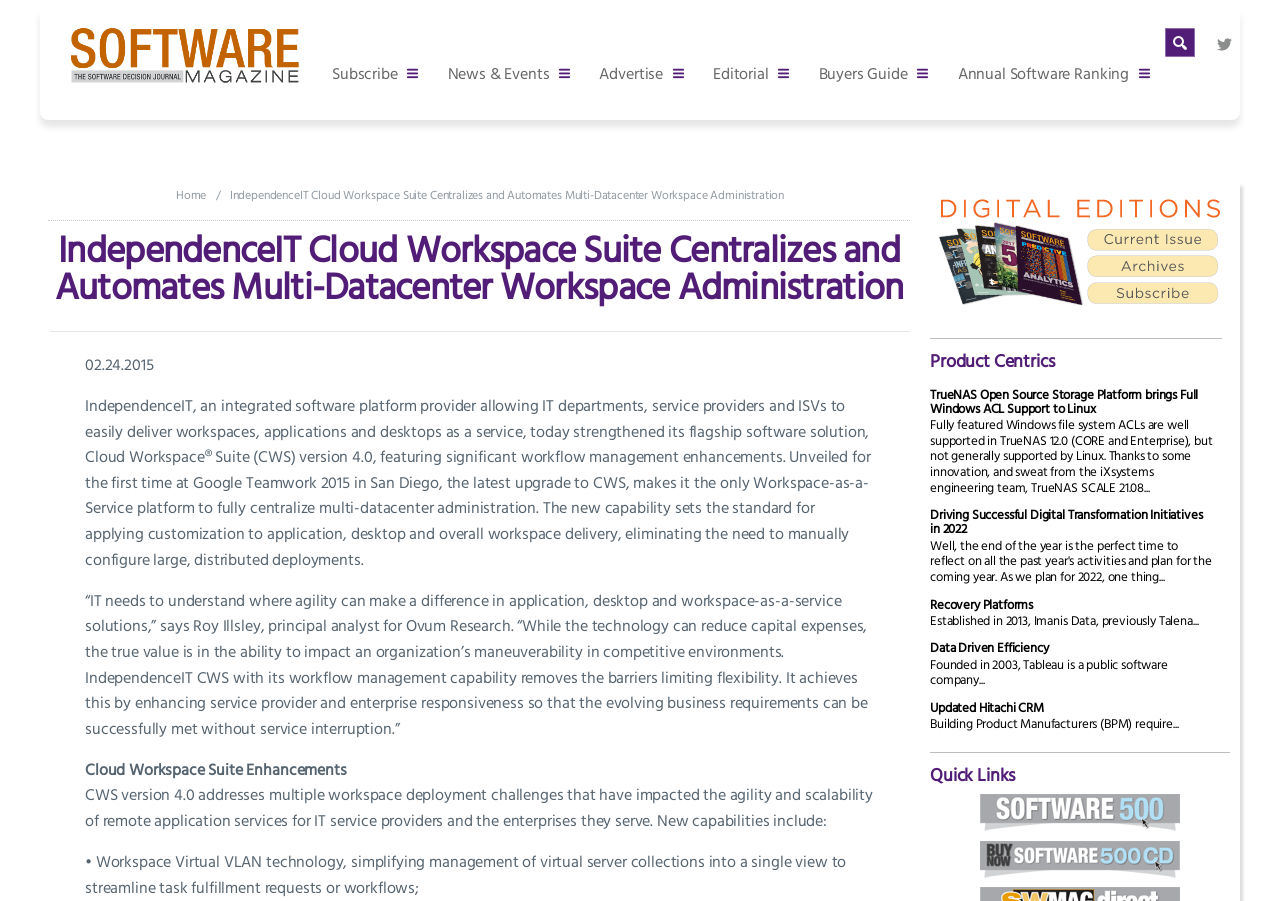Can you identify the bounding box coordinates of the clickable region needed to carry out this instruction: 'Subscribe'? The coordinates should be four float numbers within the range of 0 to 1, stated as [left, top, right, bottom].

[0.252, 0.044, 0.346, 0.113]